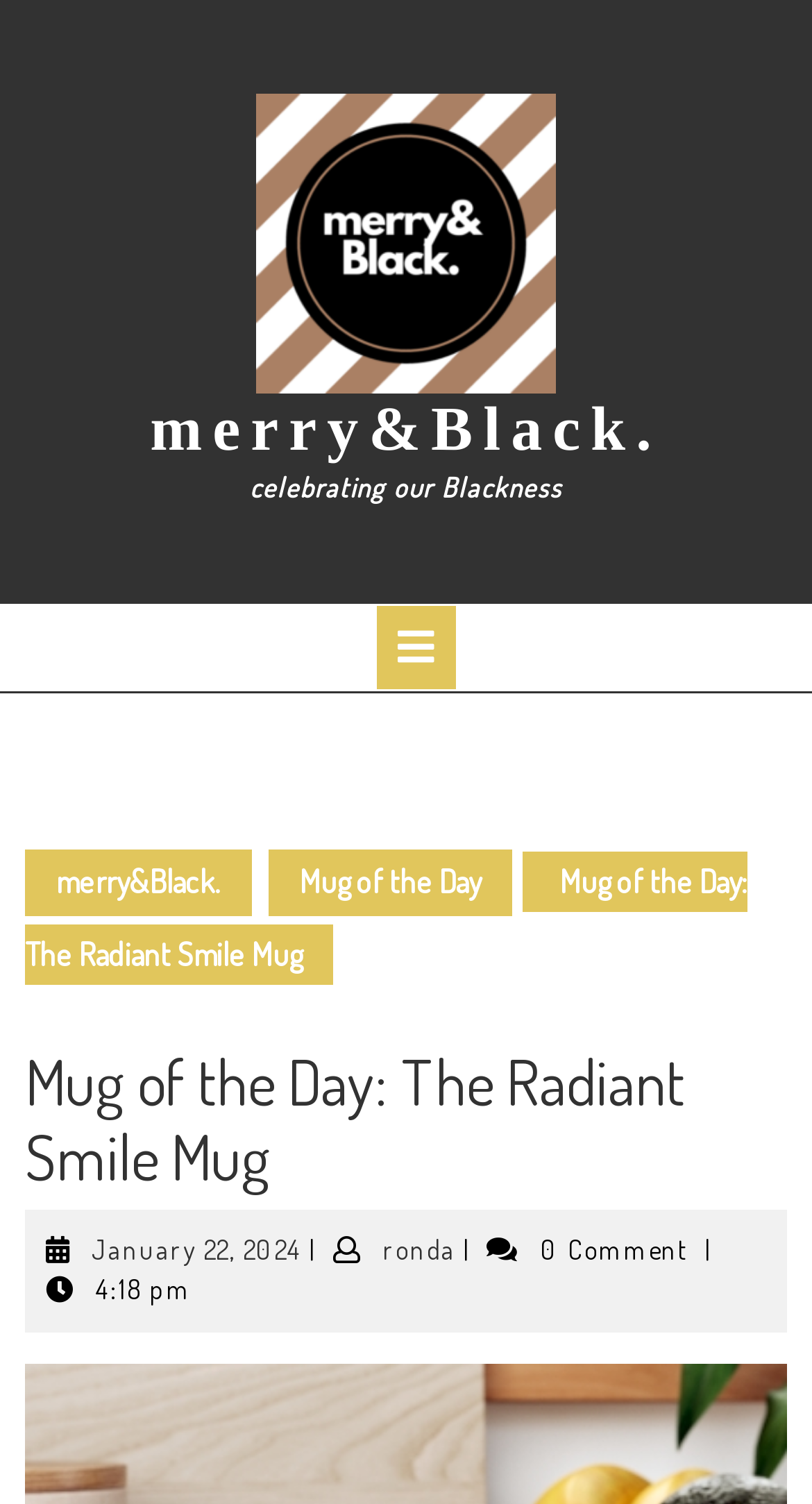What is the time of the latest article?
Please interpret the details in the image and answer the question thoroughly.

I found the answer by looking at the text '4:18 pm' which is a static text element, indicating the time of the latest article.